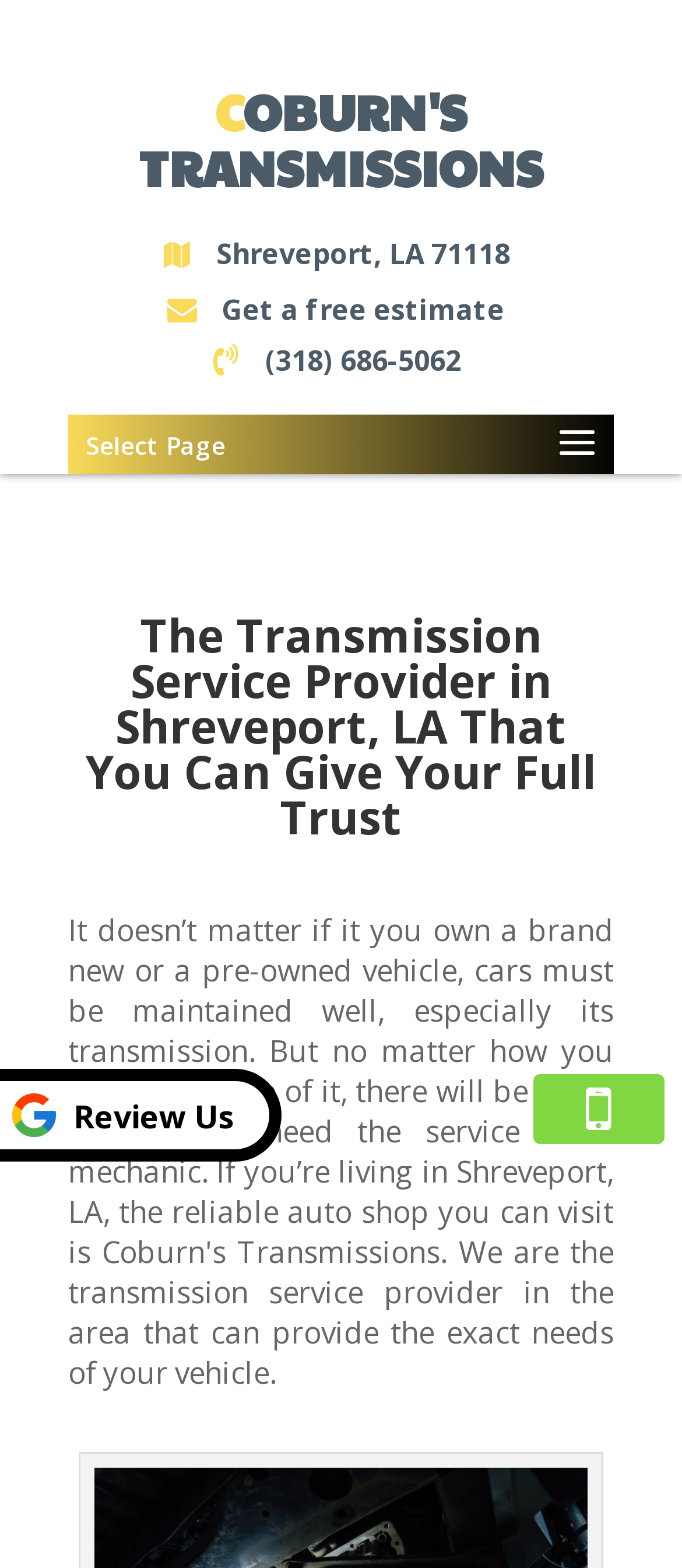Bounding box coordinates are specified in the format (top-left x, top-left y, bottom-right x, bottom-right y). All values are floating point numbers bounded between 0 and 1. Please provide the bounding box coordinate of the region this sentence describes: parent_node: COBURN'S TRANSMISSIONS alt="Phone button"

[0.782, 0.685, 0.974, 0.73]